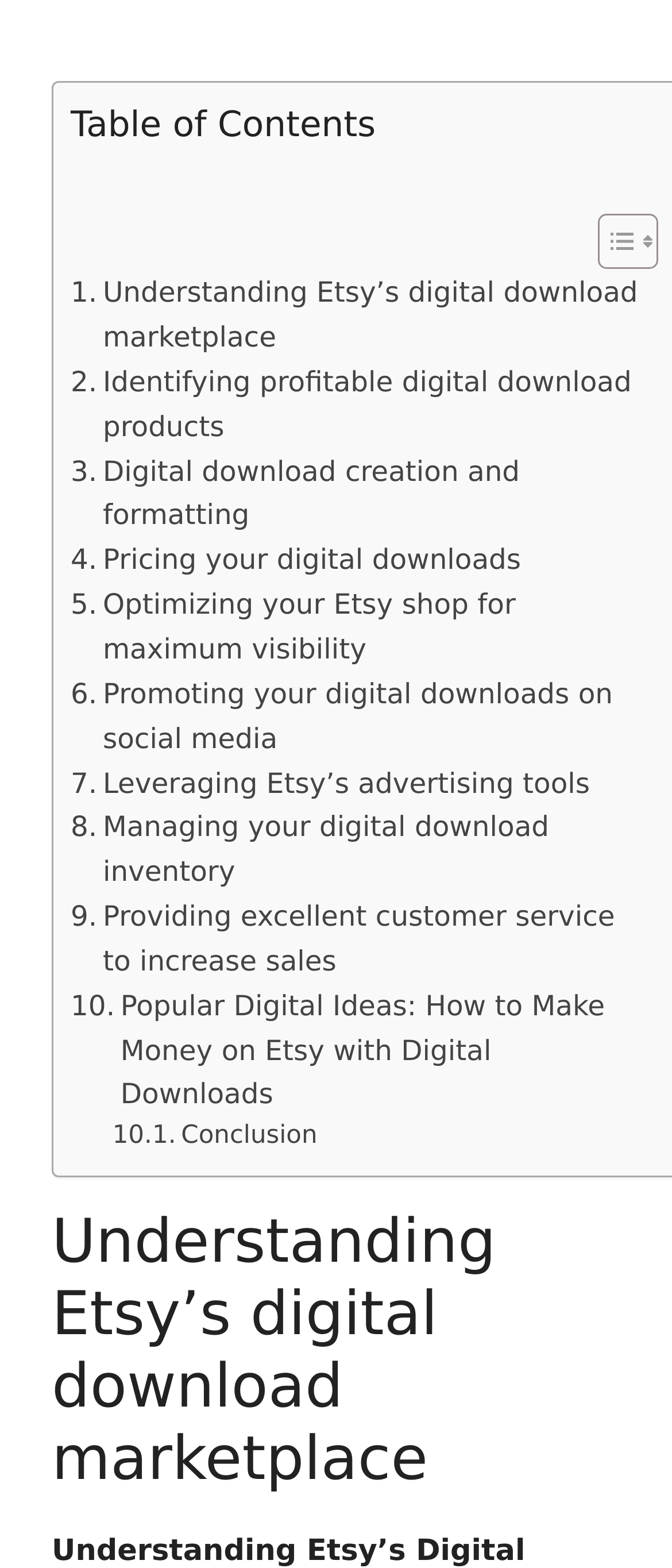Based on the element description: "Conclusion", identify the UI element and provide its bounding box coordinates. Use four float numbers between 0 and 1, [left, top, right, bottom].

[0.167, 0.713, 0.472, 0.738]